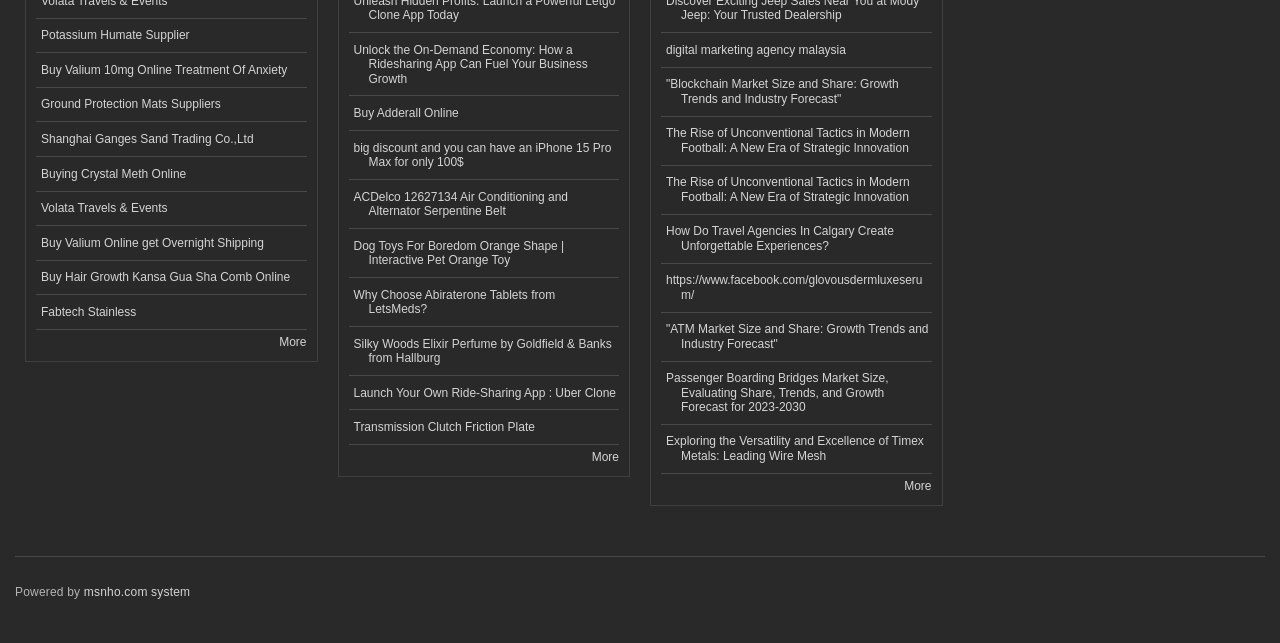Find the bounding box coordinates of the element's region that should be clicked in order to follow the given instruction: "Check out Shanghai Ganges Sand Trading Co.,Ltd". The coordinates should consist of four float numbers between 0 and 1, i.e., [left, top, right, bottom].

[0.028, 0.19, 0.239, 0.244]